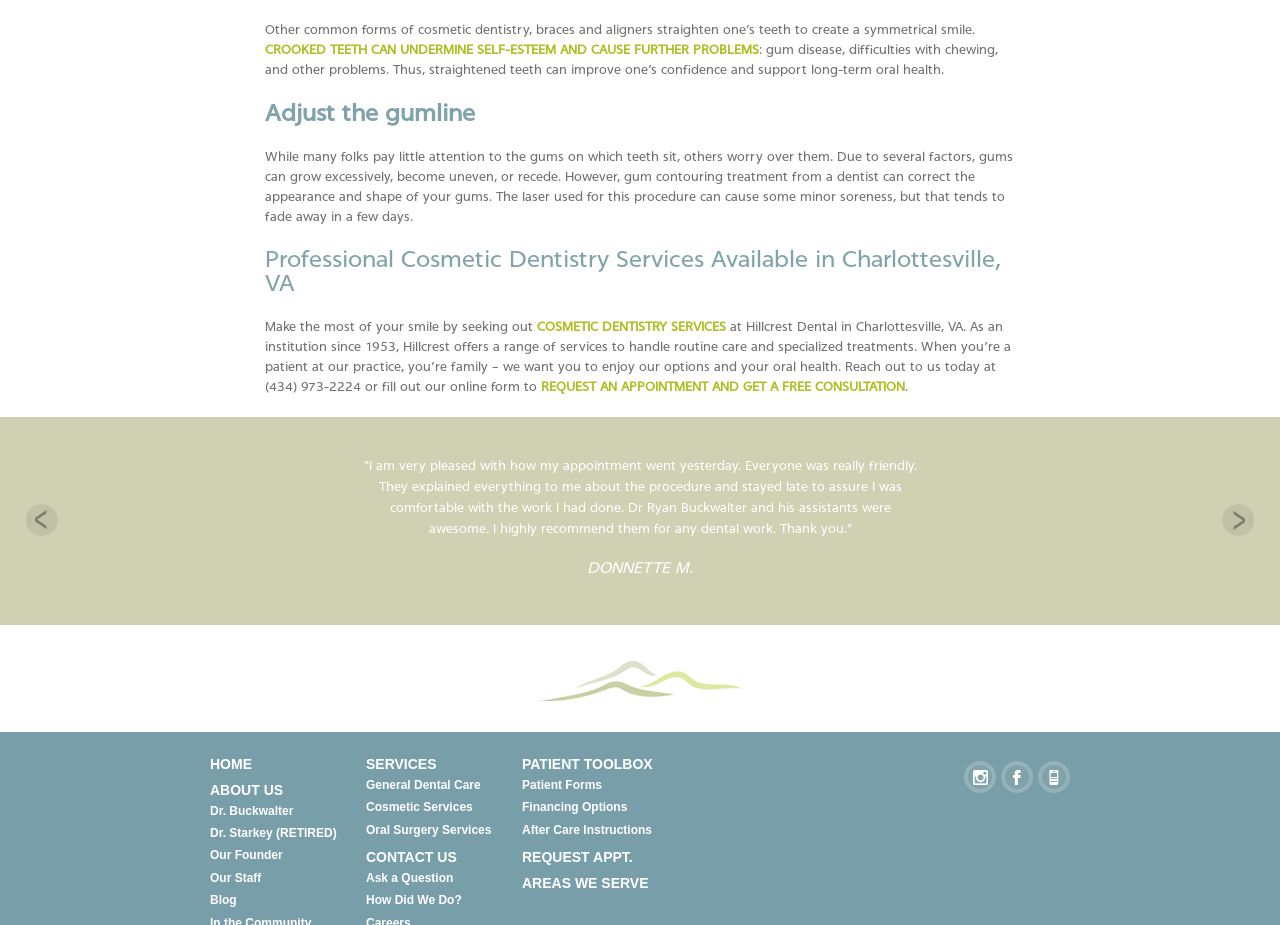What is the phone number to contact Hillcrest Dental?
Offer a detailed and exhaustive answer to the question.

The phone number is mentioned in the text as a way to reach out to Hillcrest Dental, along with filling out an online form.